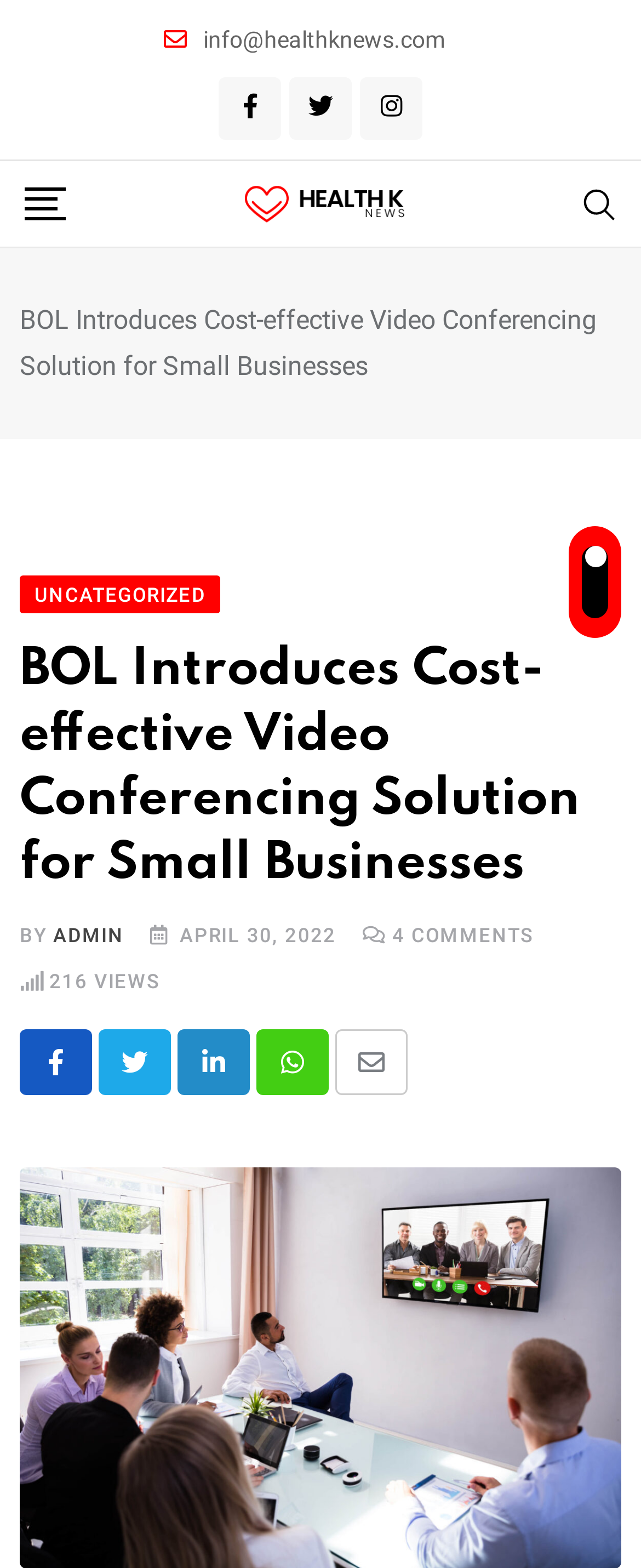Detail the various sections and features present on the webpage.

The webpage appears to be a news article or blog post about a cost-effective video conferencing solution for small businesses. At the top left, there is a link to "info@healthknews.com" and a series of social media icons, including Facebook, Twitter, and LinkedIn. Next to these icons is a link to "Health K News" with an accompanying image.

On the top right, there is a search bar with a magnifying glass icon. Below the search bar, the title of the article "BOL Introduces Cost-effective Video Conferencing Solution for Small Businesses" is displayed prominently. This title is also a link to the "UNCATEGORIZED" category.

Below the title, there is a heading with the same text, followed by the author's name "ADMIN" and the date "APRIL 30, 2022". There are also indicators for 4 comments and 216 views.

The article's content is not explicitly described in the accessibility tree, but based on the meta description, it likely discusses the benefits of video conferencing for businesses, including its cost-effectiveness.

At the bottom of the page, there are social media sharing links, including Facebook, Twitter, LinkedIn, WhatsApp, and Email.